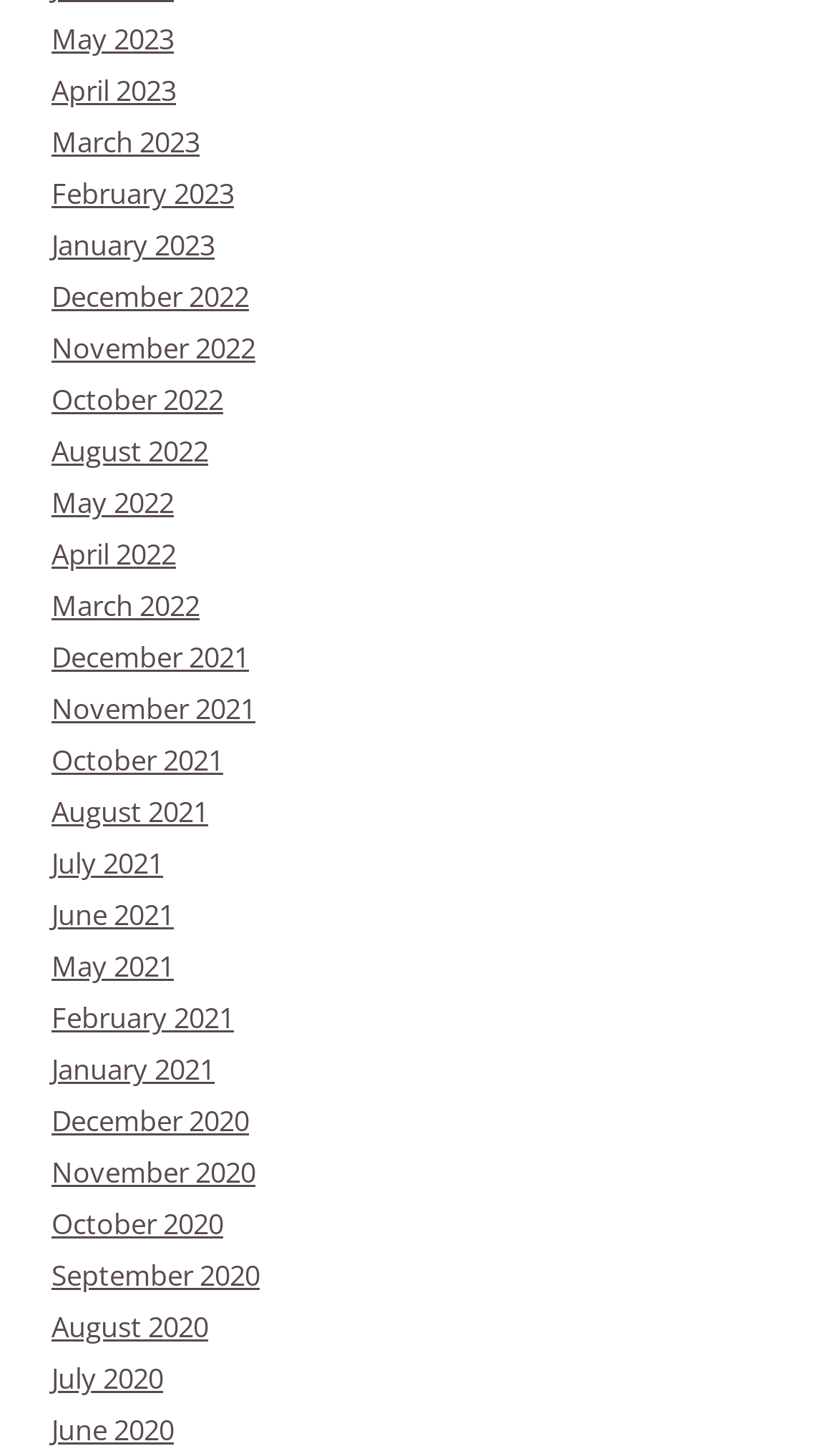Pinpoint the bounding box coordinates of the element that must be clicked to accomplish the following instruction: "Check December 2020". The coordinates should be in the format of four float numbers between 0 and 1, i.e., [left, top, right, bottom].

[0.062, 0.757, 0.297, 0.783]